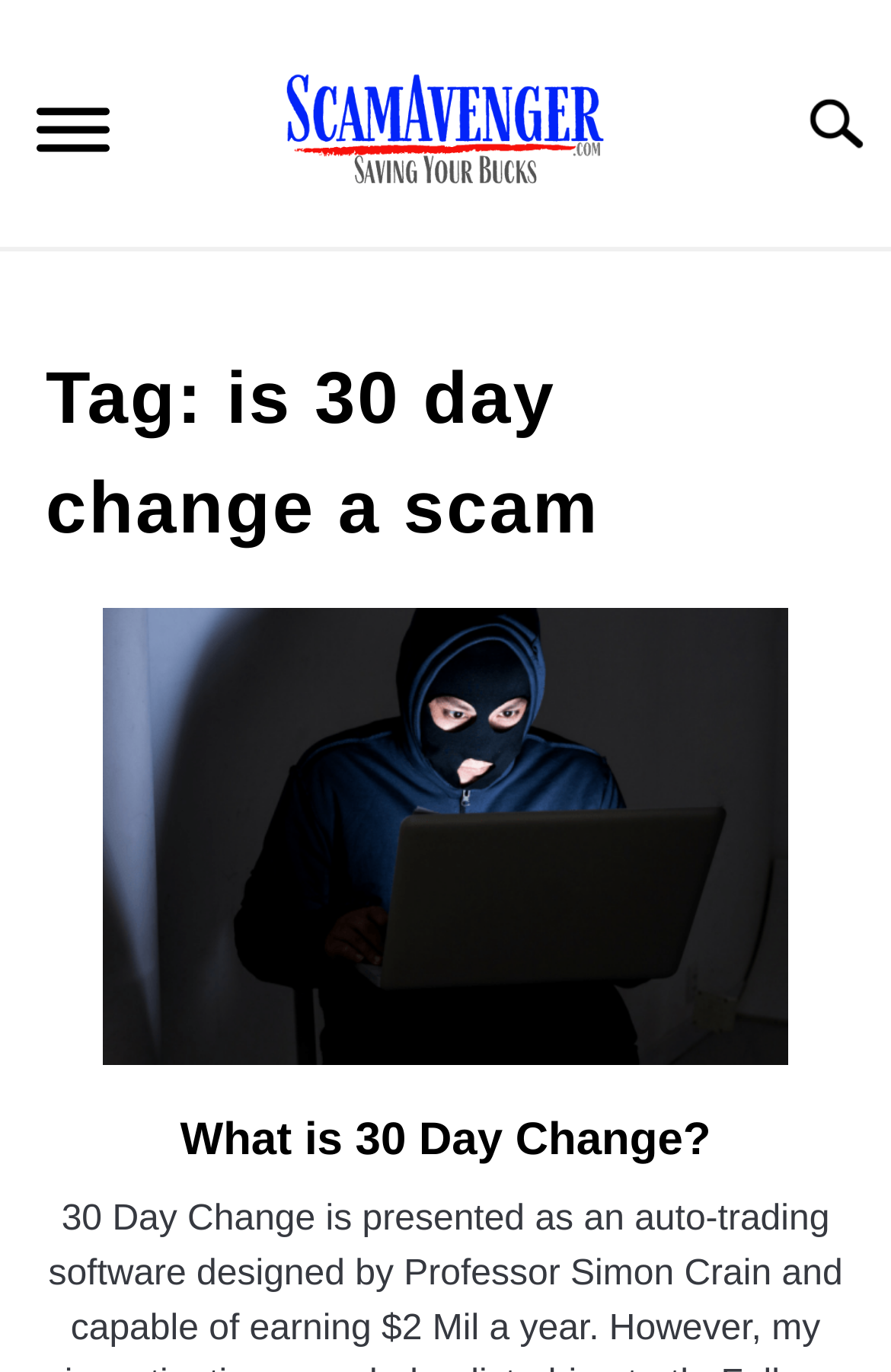What is the tag of the header?
Please craft a detailed and exhaustive response to the question.

The header element has a heading with the text 'Tag: is 30 day change a scam', which indicates that the tag of the header is 'is 30 day change a scam'.